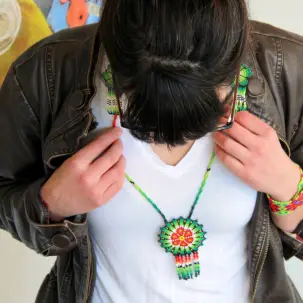Create a detailed narrative for the image.

A young person is seen wearing a casual white T-shirt and a stylish green jacket, gently pulling on a colorful handmade necklace that features a vibrant, circular pendant adorned with floral designs. The pendant is primarily green with a red center, and it hangs from a beaded chain of various colors, reflecting a blend of artistic craftsmanship. Additionally, the person has colorful beads on their wrist, adding to their eclectic style. The background features a slightly blurred mural, suggesting a lively and creative atmosphere. The image captures a moment of personal adornment, highlighting a unique expression of identity through accessories.